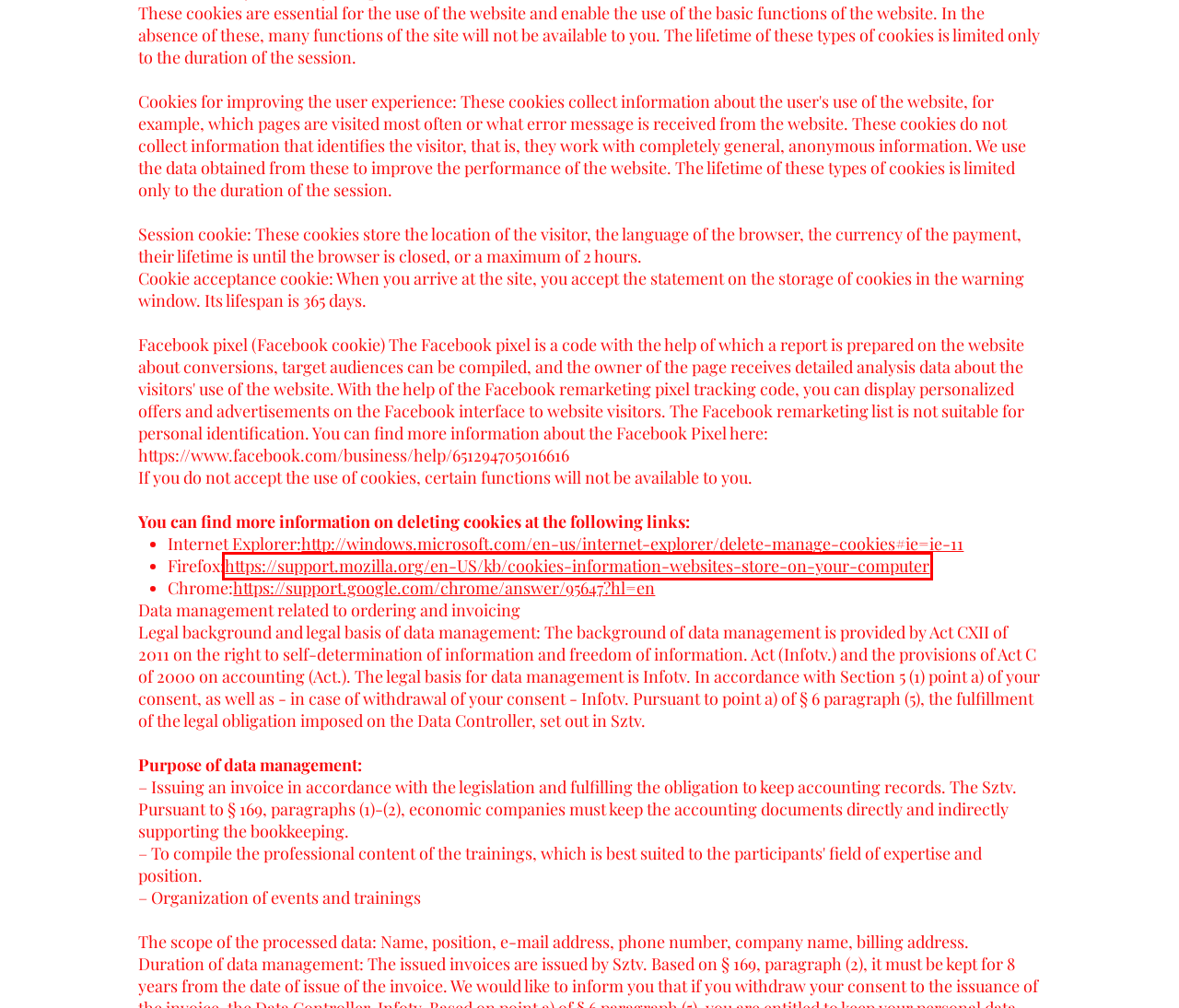Observe the screenshot of a webpage with a red bounding box around an element. Identify the webpage description that best fits the new page after the element inside the bounding box is clicked. The candidates are:
A. Karrier | Accomodus Consulting
B. Crisis management | Accomodus Consulting
C. PMO Szolgáltatások | Accomodus Consulting
D. Trainings | Accomodus Consulting
E. Bemutatkozunk | Accomodus Consulting
F. Agile Banking | Accomodus Consulting
G. Cookies - Information that websites store on your computer | Firefox Help
H. Home | Accomodus Consulting

G